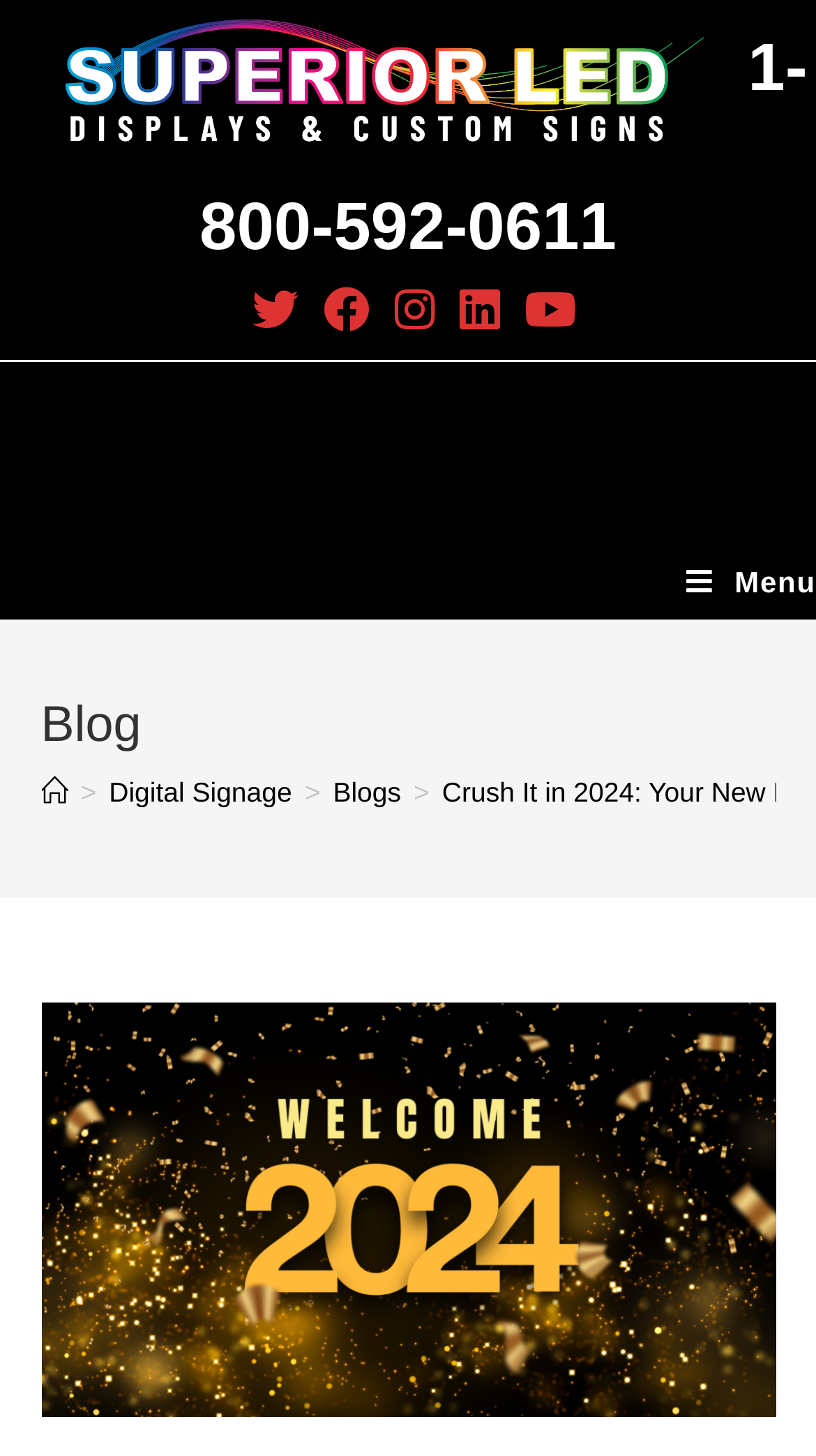What is the current page about?
Can you provide a detailed and comprehensive answer to the question?

I inferred the topic of the current page by looking at the image and the heading elements, which suggest that the page is about LED display signs and their benefits.